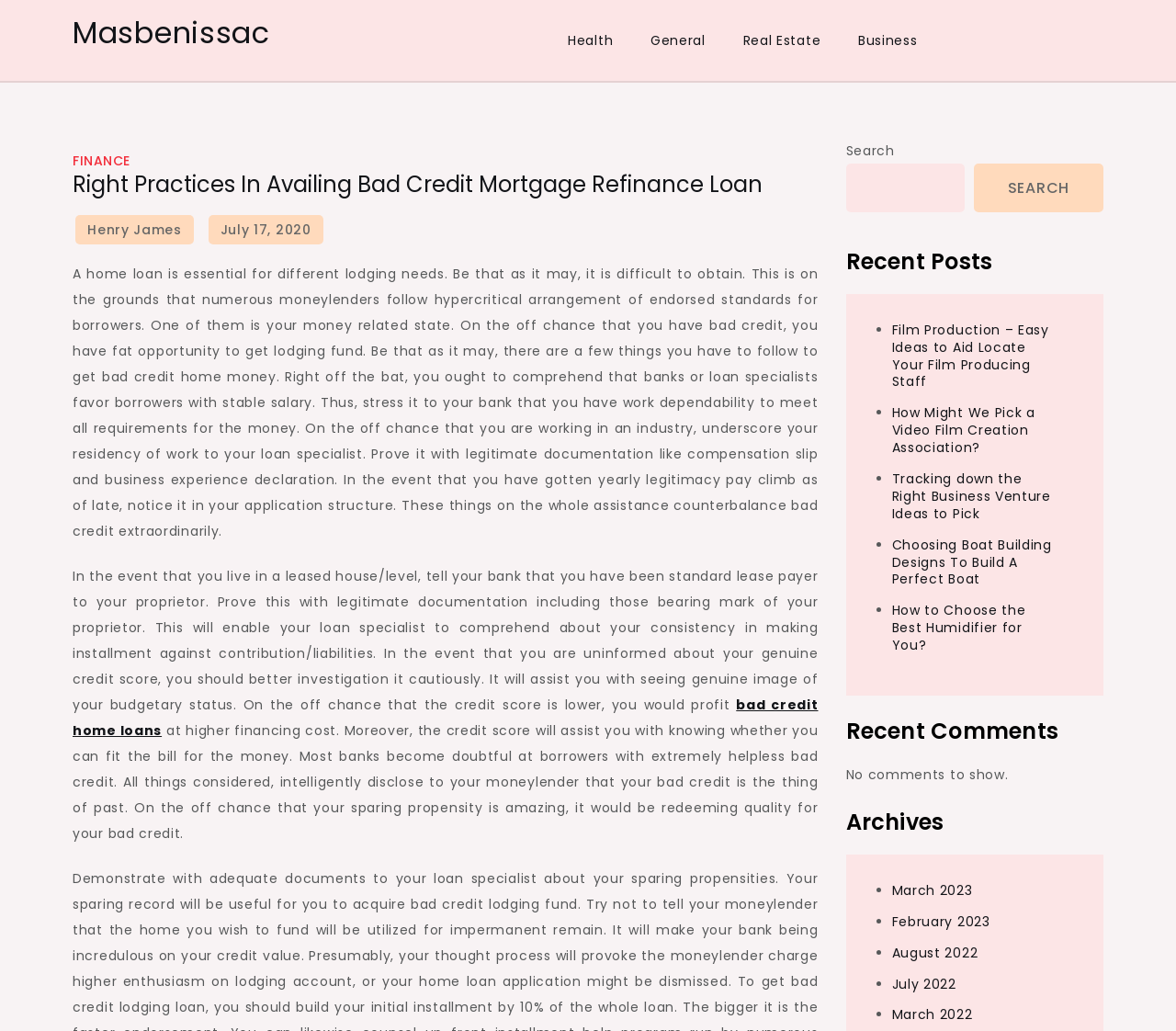Generate a thorough caption detailing the webpage content.

The webpage is about right practices in availing bad credit mortgage refinance loans. At the top, there is a header section with a link to "Masbenissac" and a navigation menu with links to "Health", "General", "Real Estate", and "Business". Below the header, there is a main content section with a heading that reads "Right Practices In Availing Bad Credit Mortgage Refinance Loan". 

The main content is divided into several paragraphs of text, which discuss the importance of having a stable income and a good credit score when applying for a home loan. The text also provides tips on how to improve one's credit score and how to present oneself as a reliable borrower to lenders. 

On the right side of the page, there is a sidebar with several sections. The first section is a search bar with a button to submit a search query. Below the search bar, there is a section titled "Recent Posts" with a list of links to recent articles, including "Film Production – Easy Ideas to Aid Locate Your Film Producing Staff", "How Might We Pick a Video Film Creation Association?", and others. 

Further down the sidebar, there are sections titled "Recent Comments" and "Archives". The "Recent Comments" section indicates that there are no comments to show, while the "Archives" section provides links to articles from previous months, including March 2023, February 2023, August 2022, and others.